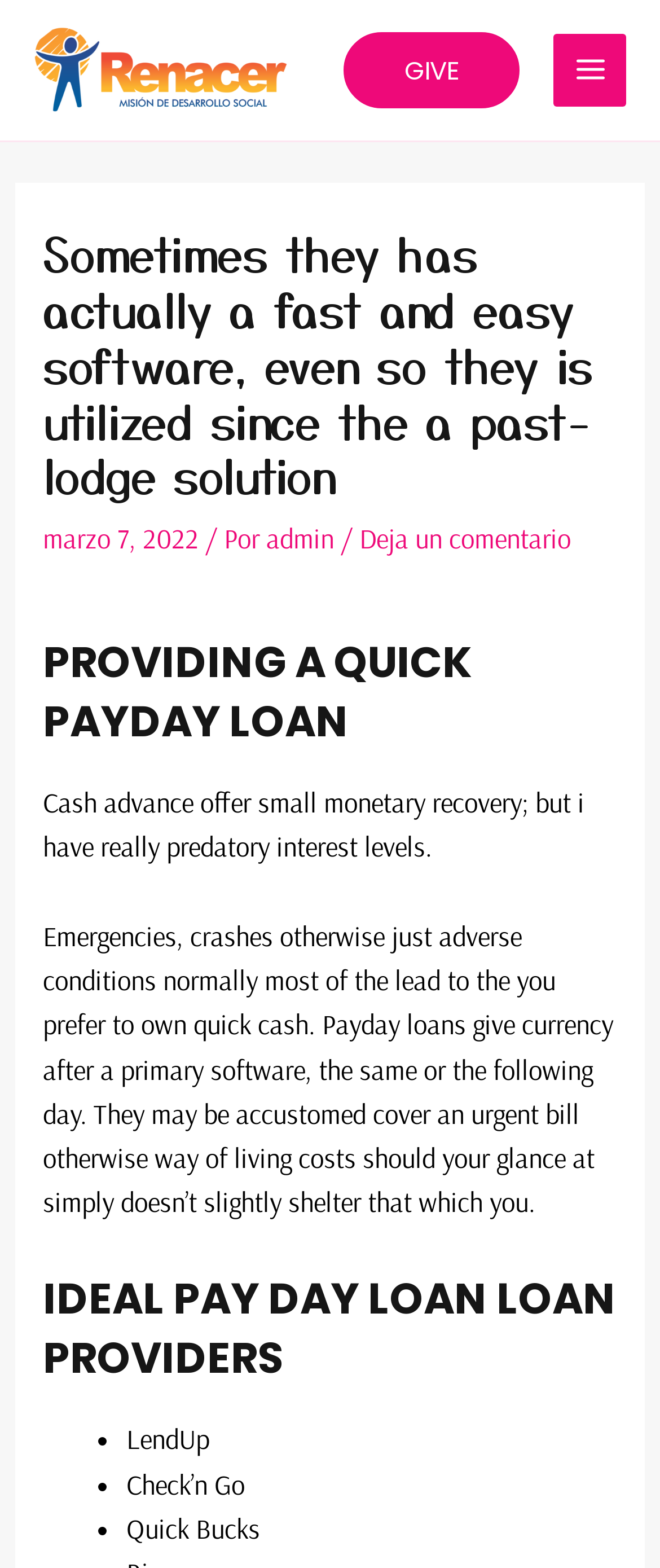Locate the UI element described by alt="Misión Renacer ONG" in the provided webpage screenshot. Return the bounding box coordinates in the format (top-left x, top-left y, bottom-right x, bottom-right y), ensuring all values are between 0 and 1.

[0.051, 0.032, 0.436, 0.053]